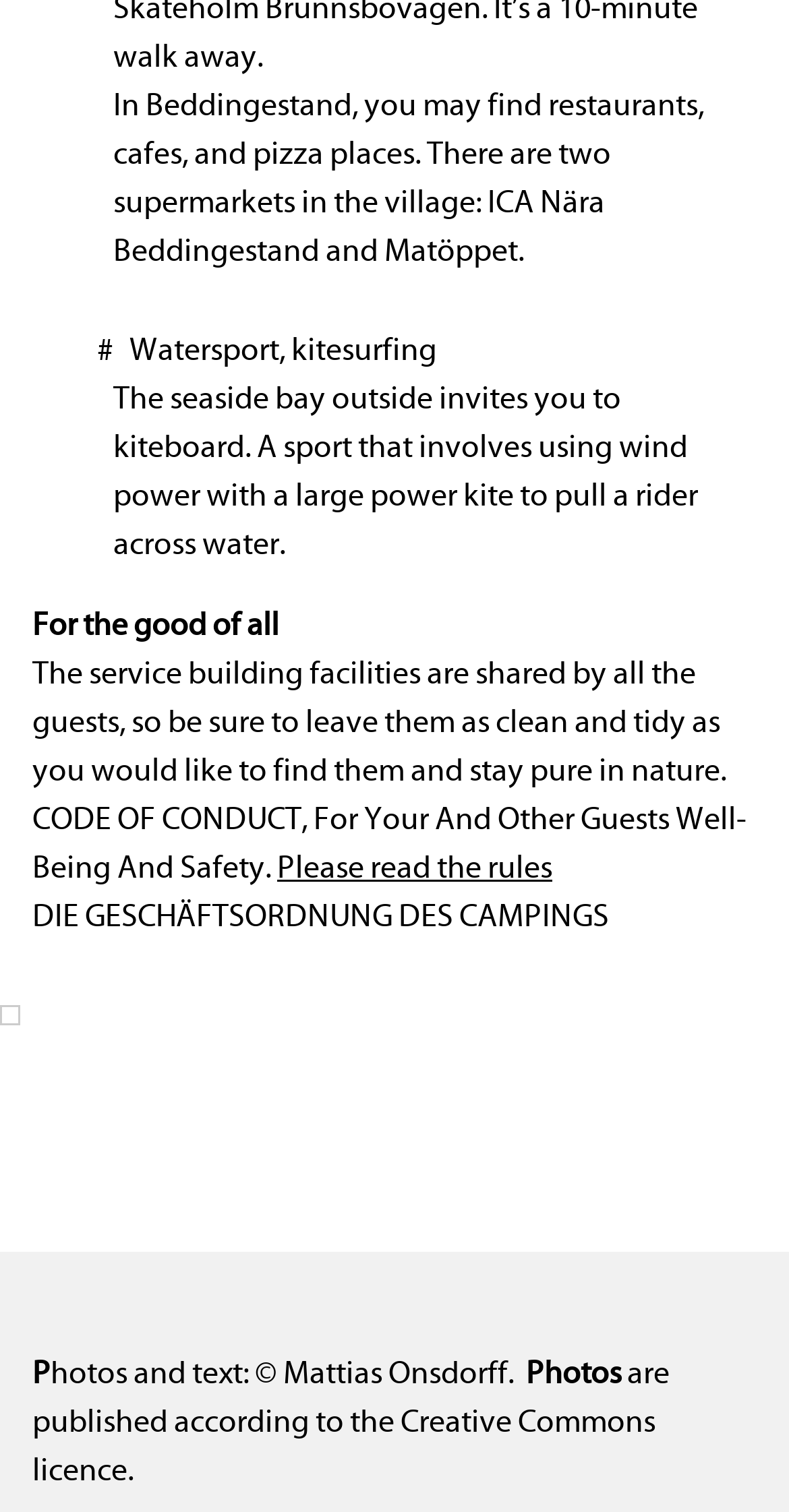Use a single word or phrase to answer the following:
What is the purpose of the service building facilities?

Shared by all guests